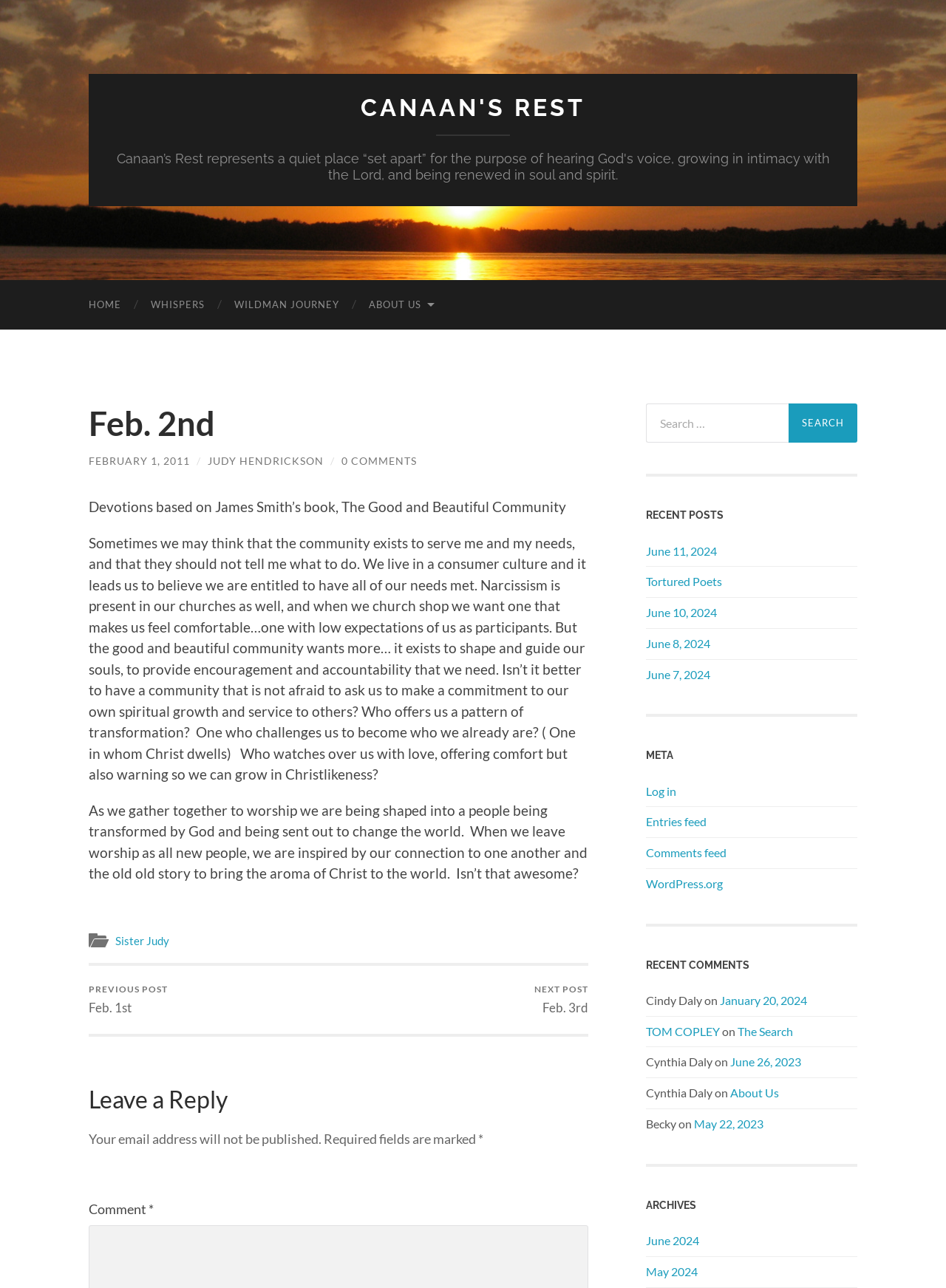Find the coordinates for the bounding box of the element with this description: "June 8, 2024".

[0.683, 0.494, 0.906, 0.506]